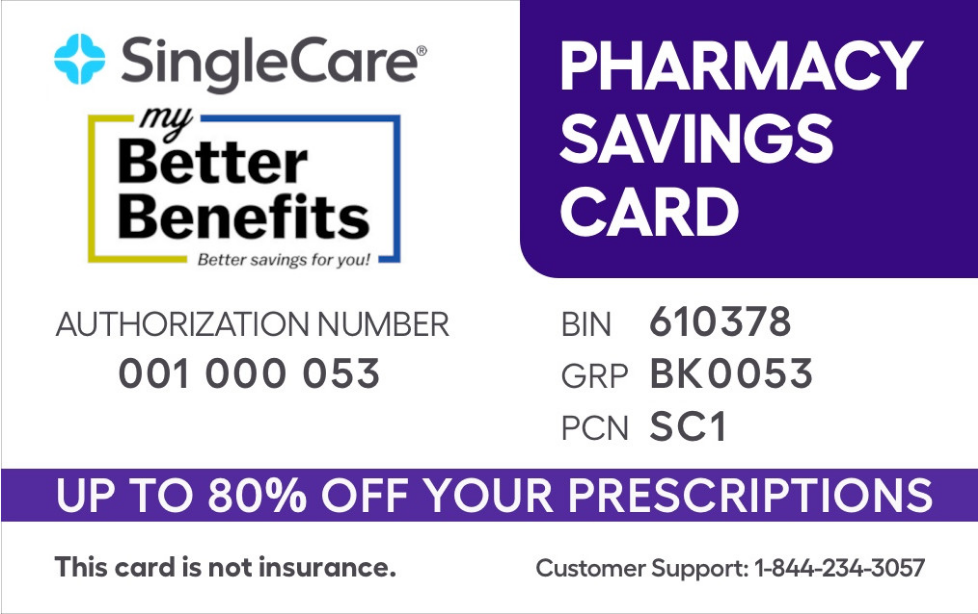Offer a detailed caption for the image presented.

The image displays the "SingleCare Pharmacy Savings Card," designed to help users access significant discounts on their prescriptions. Prominently featured at the top is the "SingleCare" logo alongside the tagline "my Better Benefits," highlighting its purpose of providing better savings. Below the logo, the card includes essential information such as the authorization number, which is "001 000 053." 

The card emphasizes the potential for users to save "UP TO 80% OFF YOUR PRESCRIPTIONS," making it a valuable tool for managing healthcare costs. Additional details include the BIN number (610378), GRP number (BK0053), and PCN (SC1), which are necessary for processing prescriptions at pharmacies. A note clarifies that the card is not insurance, and customer support is available at the number provided: 1-844-234-3057. The overall design is clean and professional, using a color scheme that combines purple and white to convey trust and reliability.